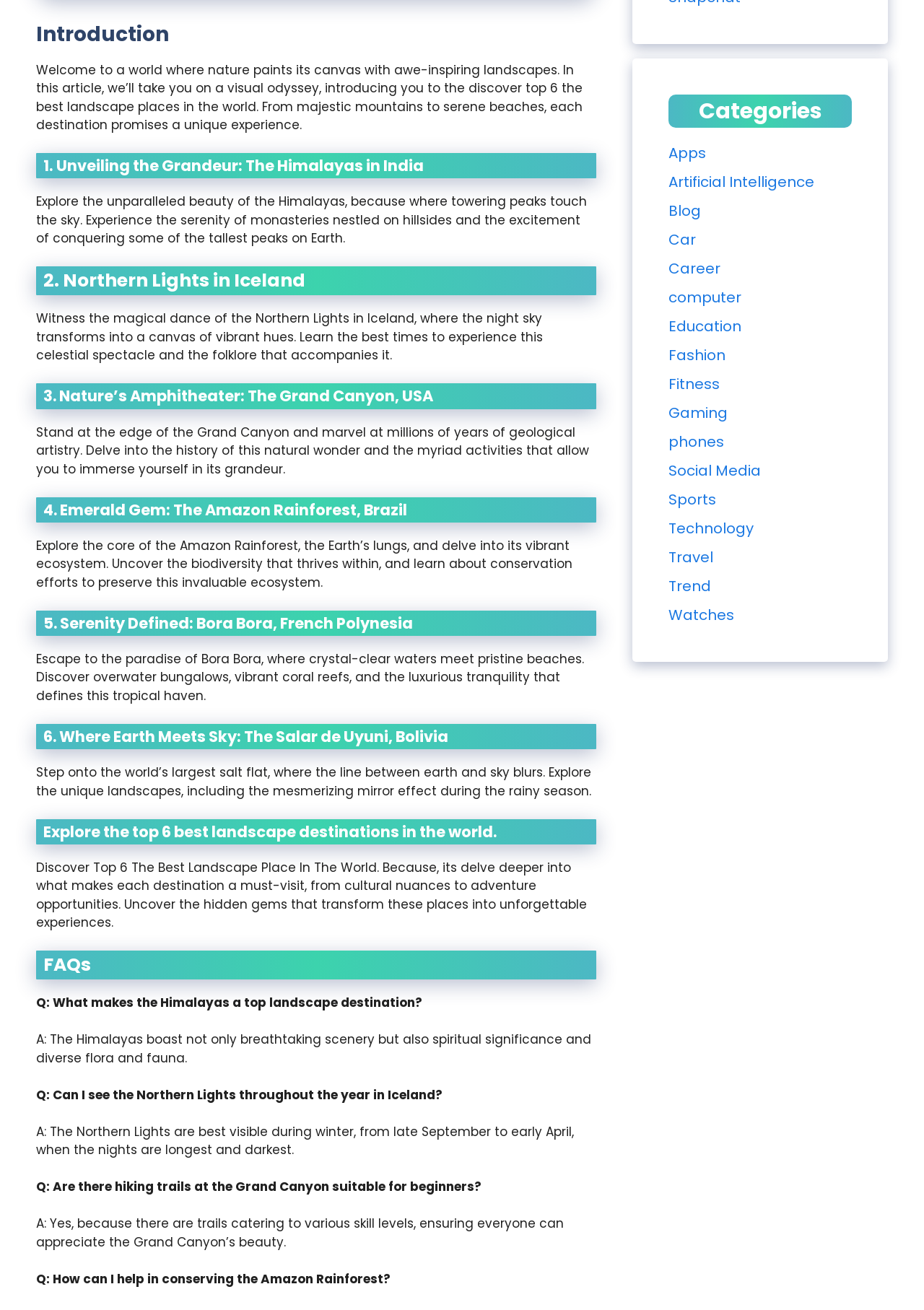Find the bounding box coordinates of the UI element according to this description: "Travel".

[0.723, 0.418, 0.772, 0.433]